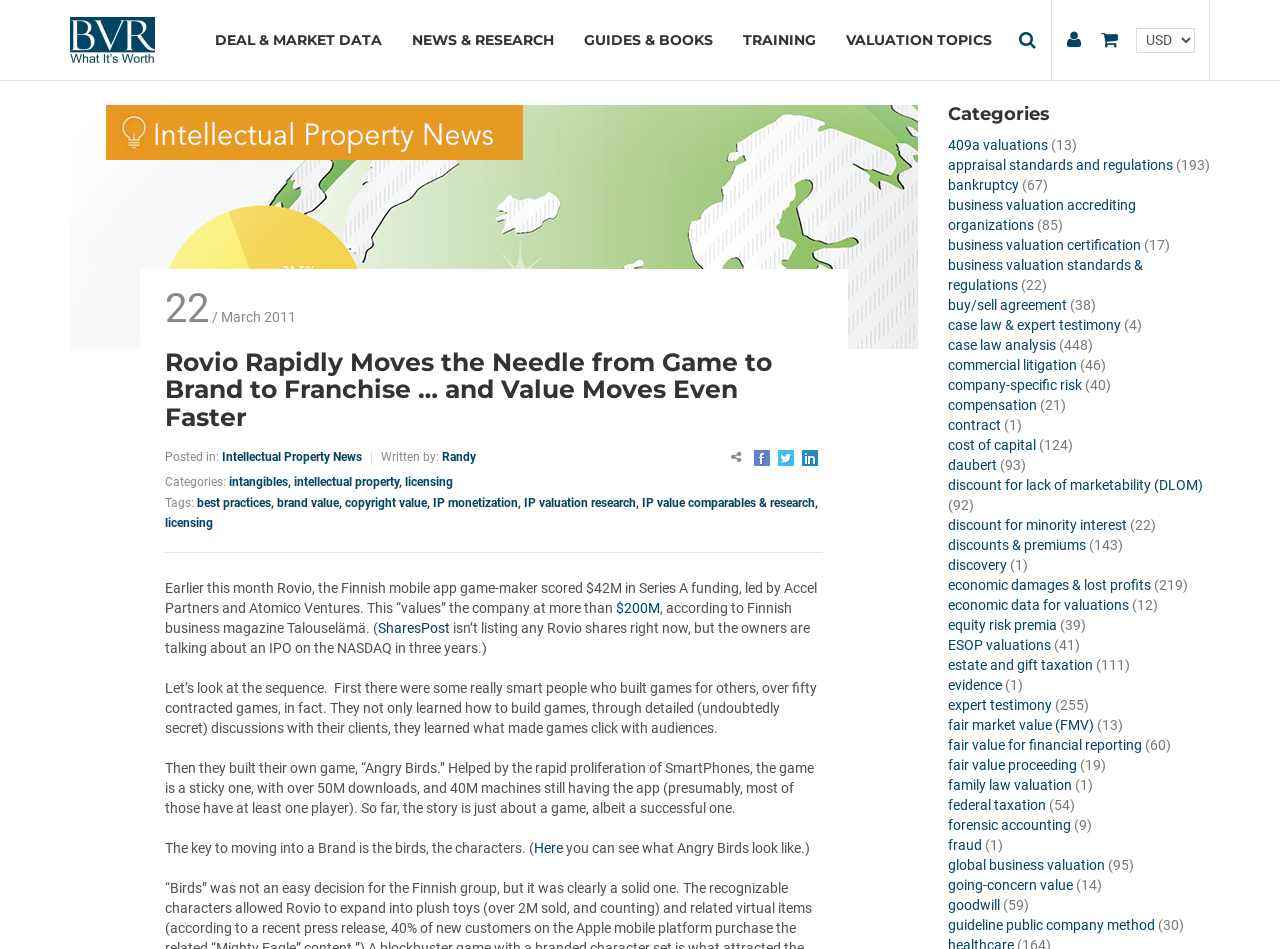Determine the bounding box coordinates of the clickable element to achieve the following action: 'Select USD as currency'. Provide the coordinates as four float values between 0 and 1, formatted as [left, top, right, bottom].

[0.888, 0.029, 0.934, 0.055]